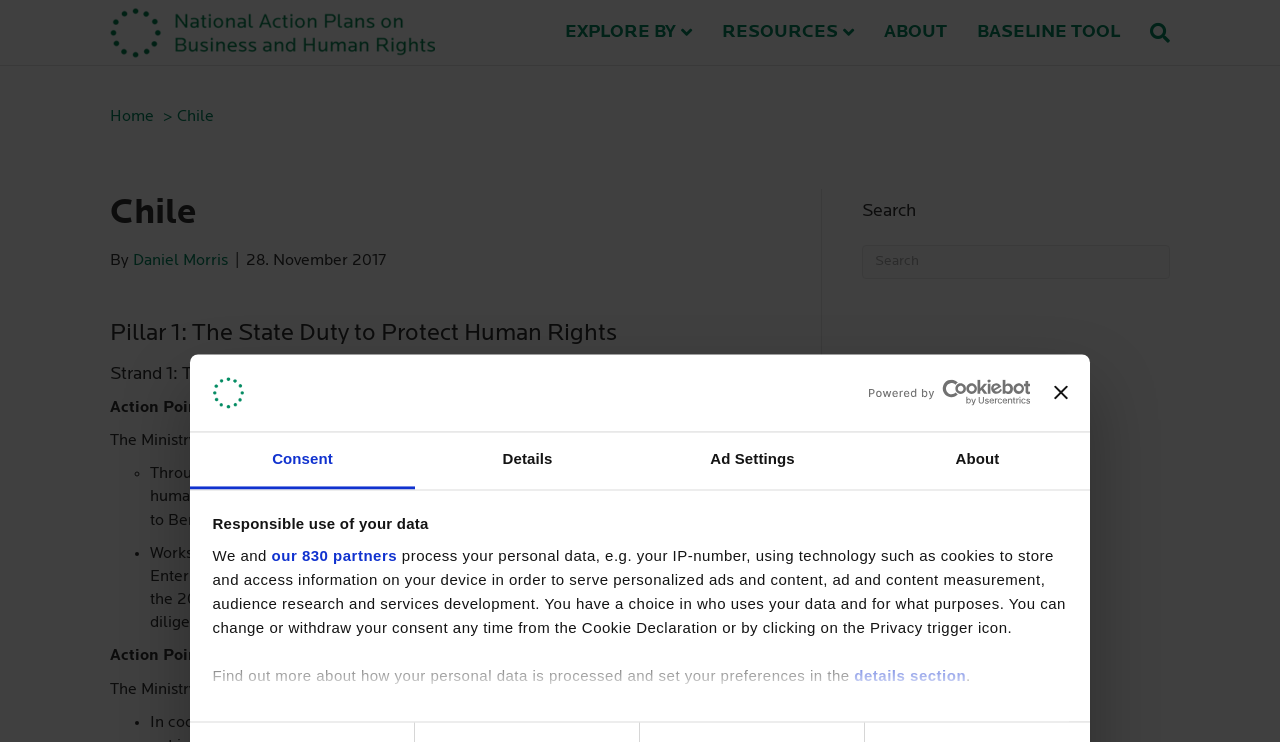Identify the bounding box for the given UI element using the description provided. Coordinates should be in the format (top-left x, top-left y, bottom-right x, bottom-right y) and must be between 0 and 1. Here is the description: details section

[0.667, 0.899, 0.755, 0.922]